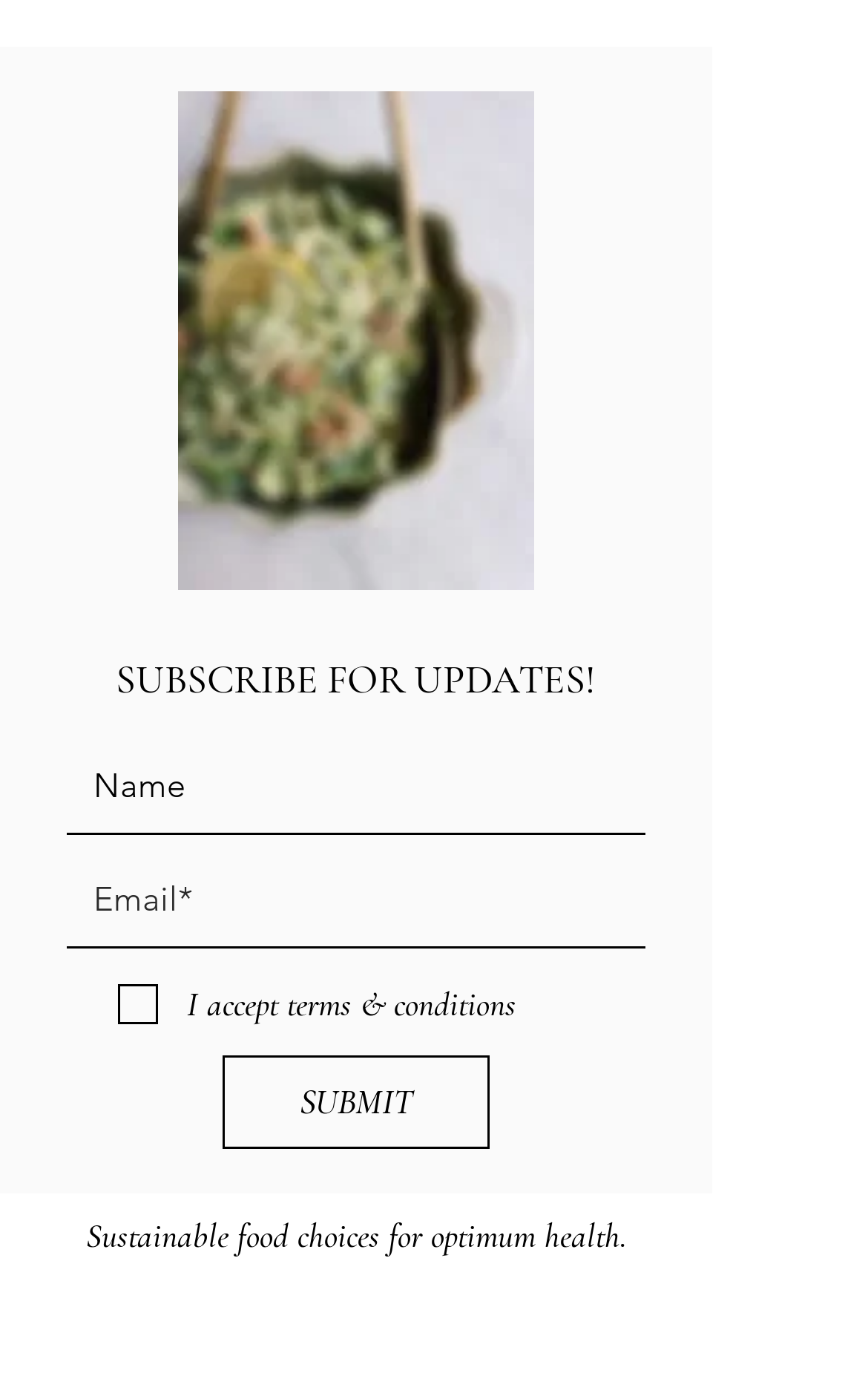How many social media links are available? Based on the screenshot, please respond with a single word or phrase.

3